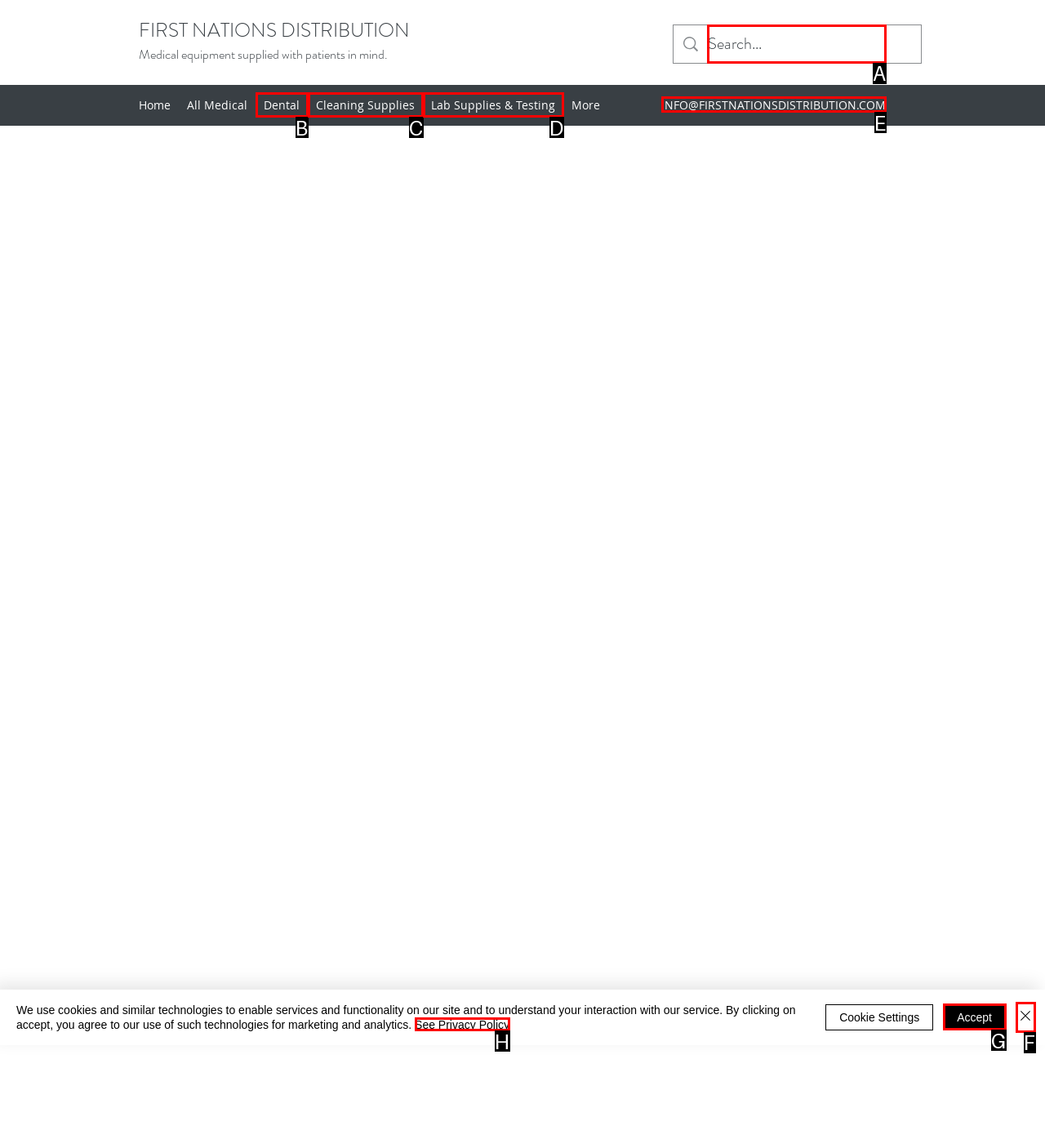Choose the HTML element that should be clicked to achieve this task: Search for a product
Respond with the letter of the correct choice.

A